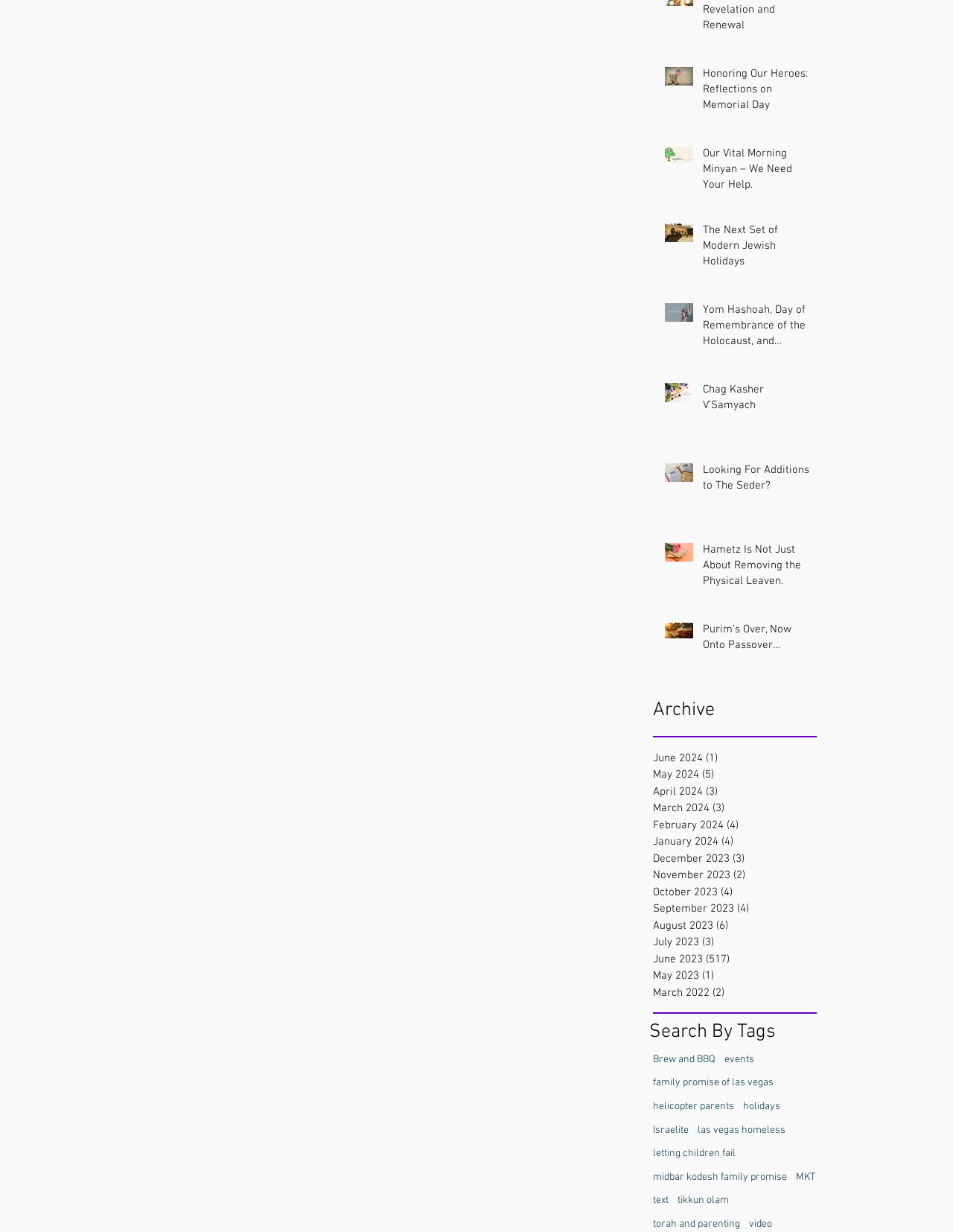What is the theme of the tags section?
Using the details shown in the screenshot, provide a comprehensive answer to the question.

The tags section contains links to topics such as 'holidays', 'Israelite', 'tikkun olam', and 'torah and parenting'. This suggests that the theme of the tags section is Jewish-related topics.